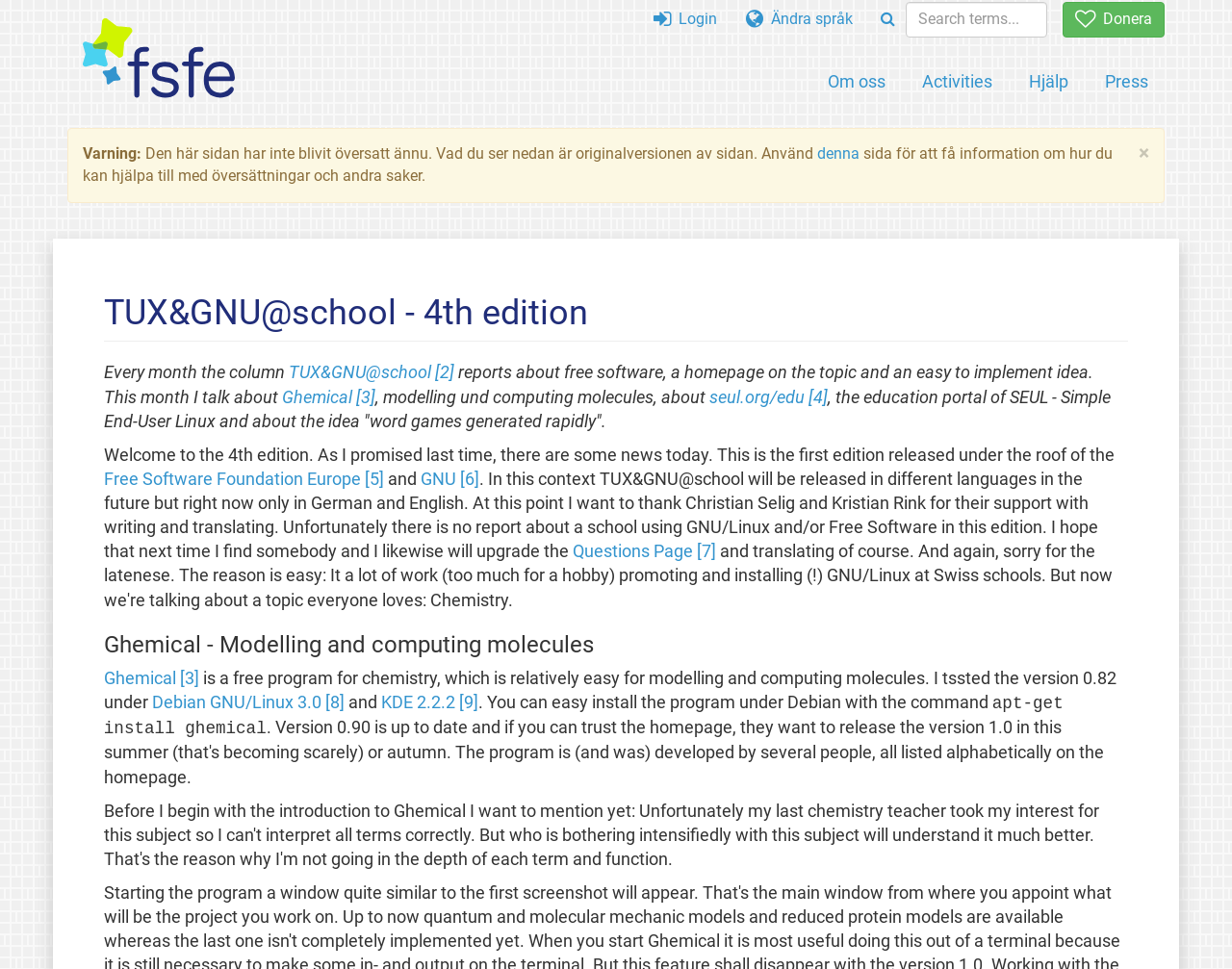Please identify the bounding box coordinates of the area I need to click to accomplish the following instruction: "Search for something".

[0.735, 0.002, 0.85, 0.039]